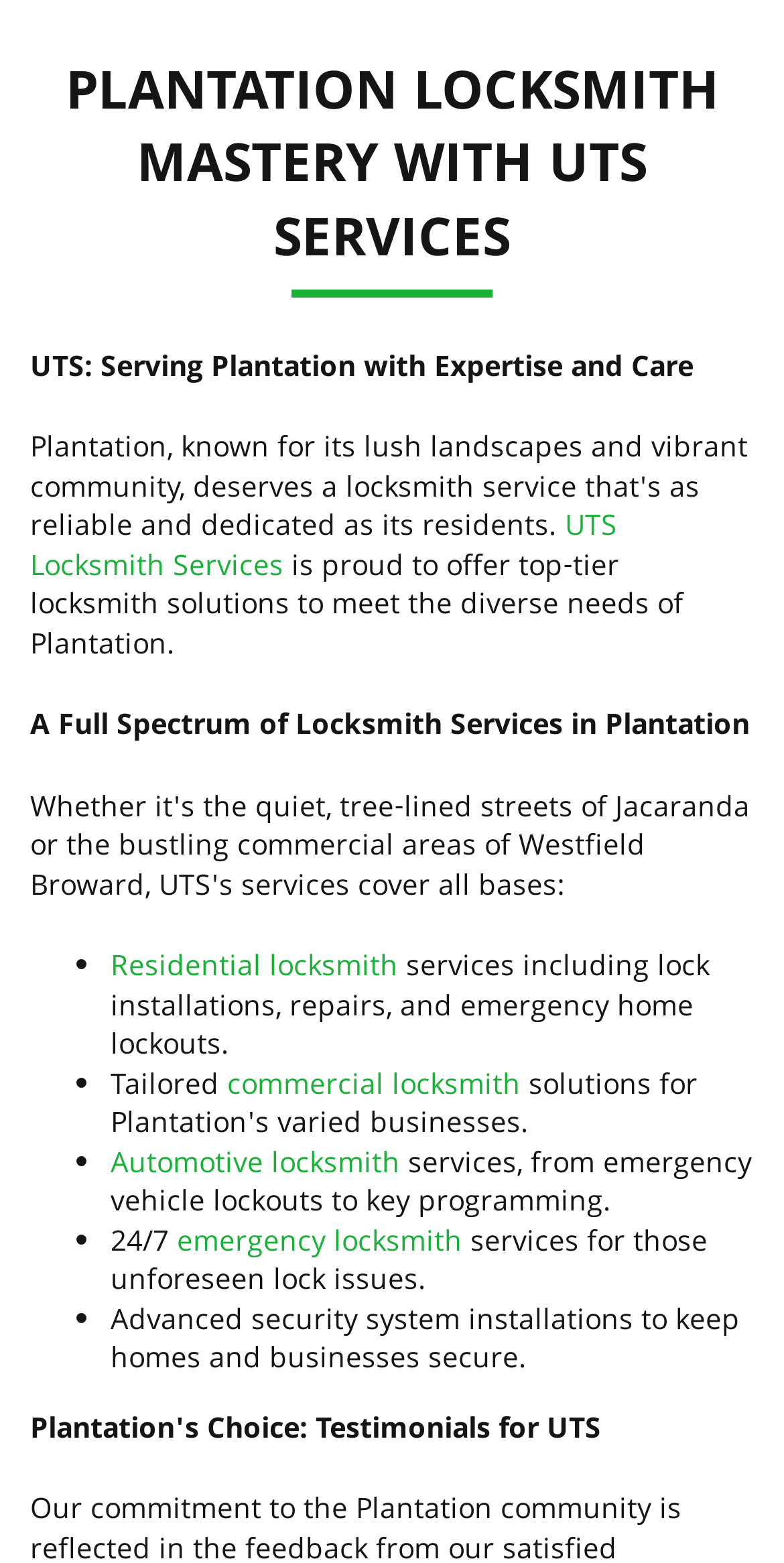Determine the bounding box for the described UI element: "emergency locksmith".

[0.226, 0.781, 0.59, 0.812]